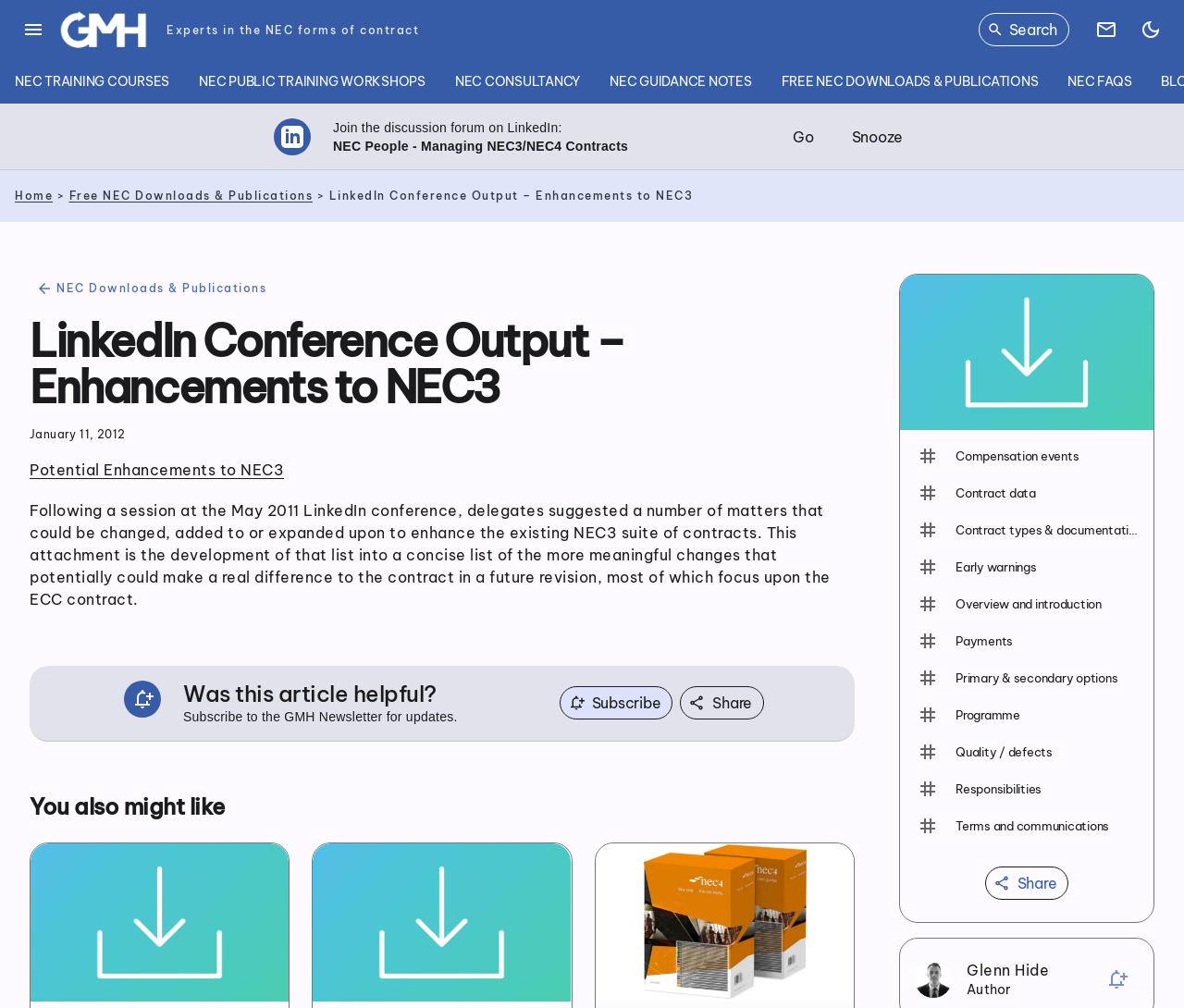What is the primary heading on this webpage?

LinkedIn Conference Output – Enhancements to NEC3